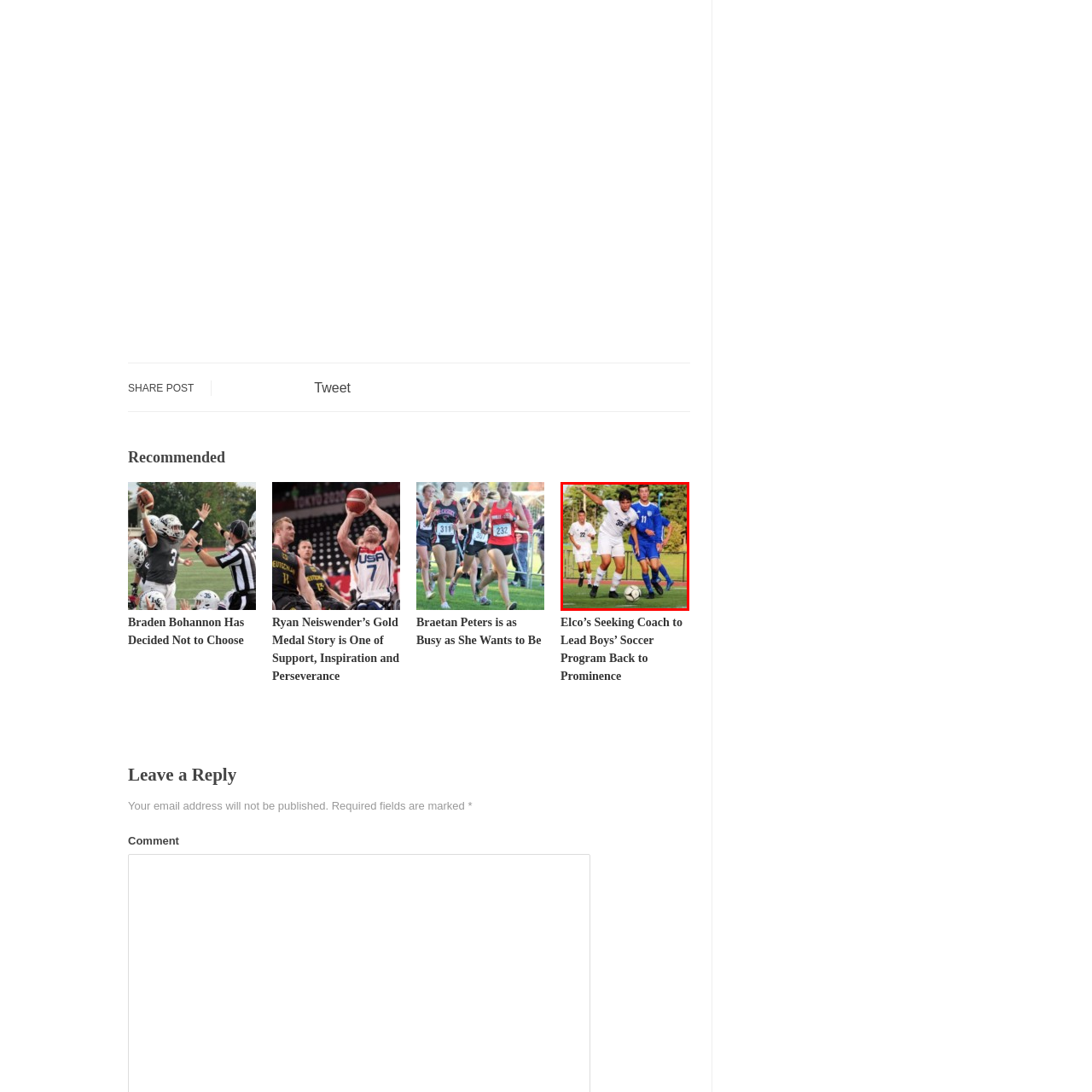What is the context of the sports event depicted in the image?
Analyze the image segment within the red bounding box and respond to the question using a single word or brief phrase.

Elco boys' soccer program